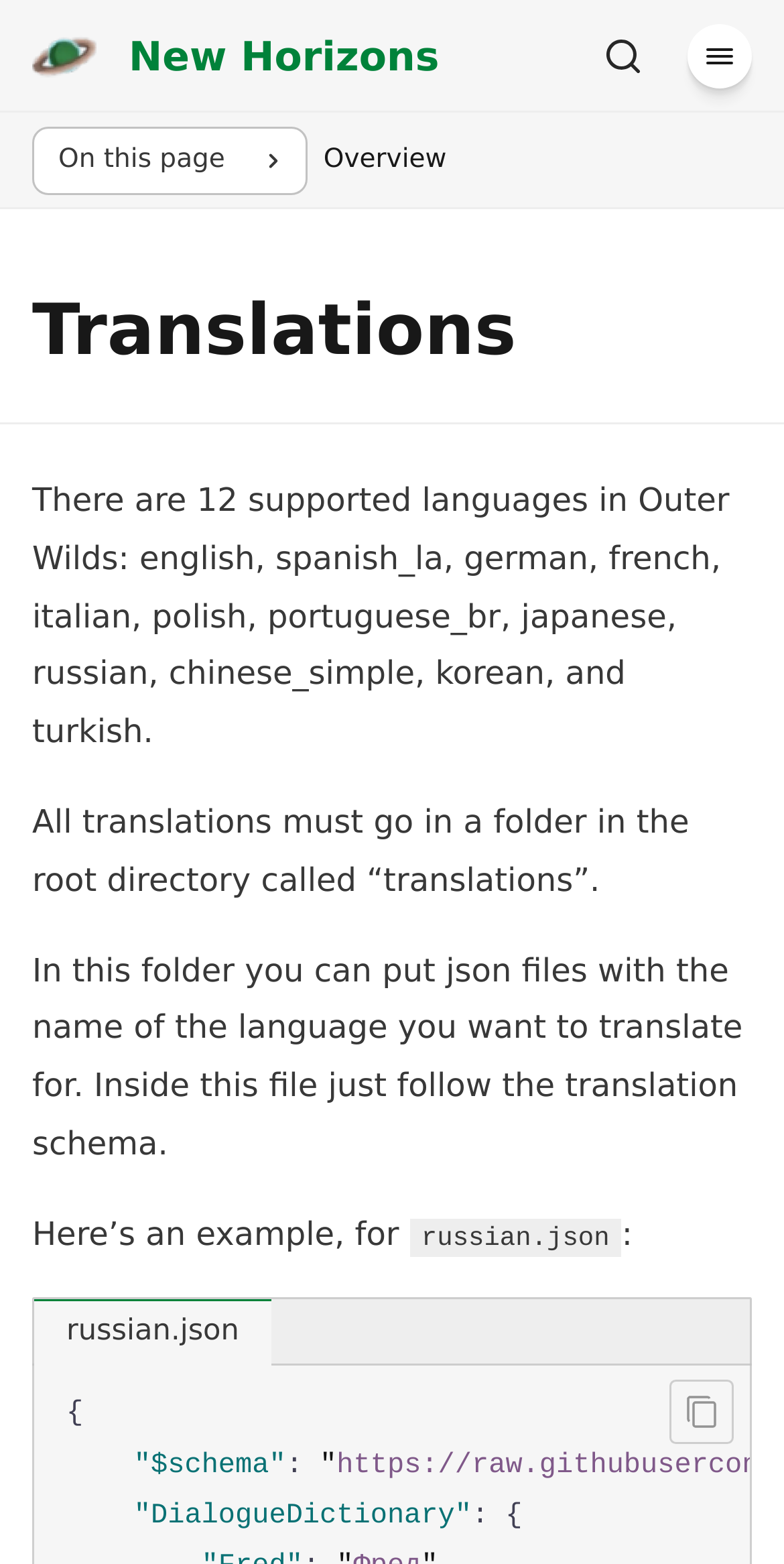What is the purpose of the 'Copy to clipboard' button?
Using the details from the image, give an elaborate explanation to answer the question.

The 'Copy to clipboard' button is likely used to copy the code or text in the example file, 'russian.json', to the clipboard for easy use or reference.